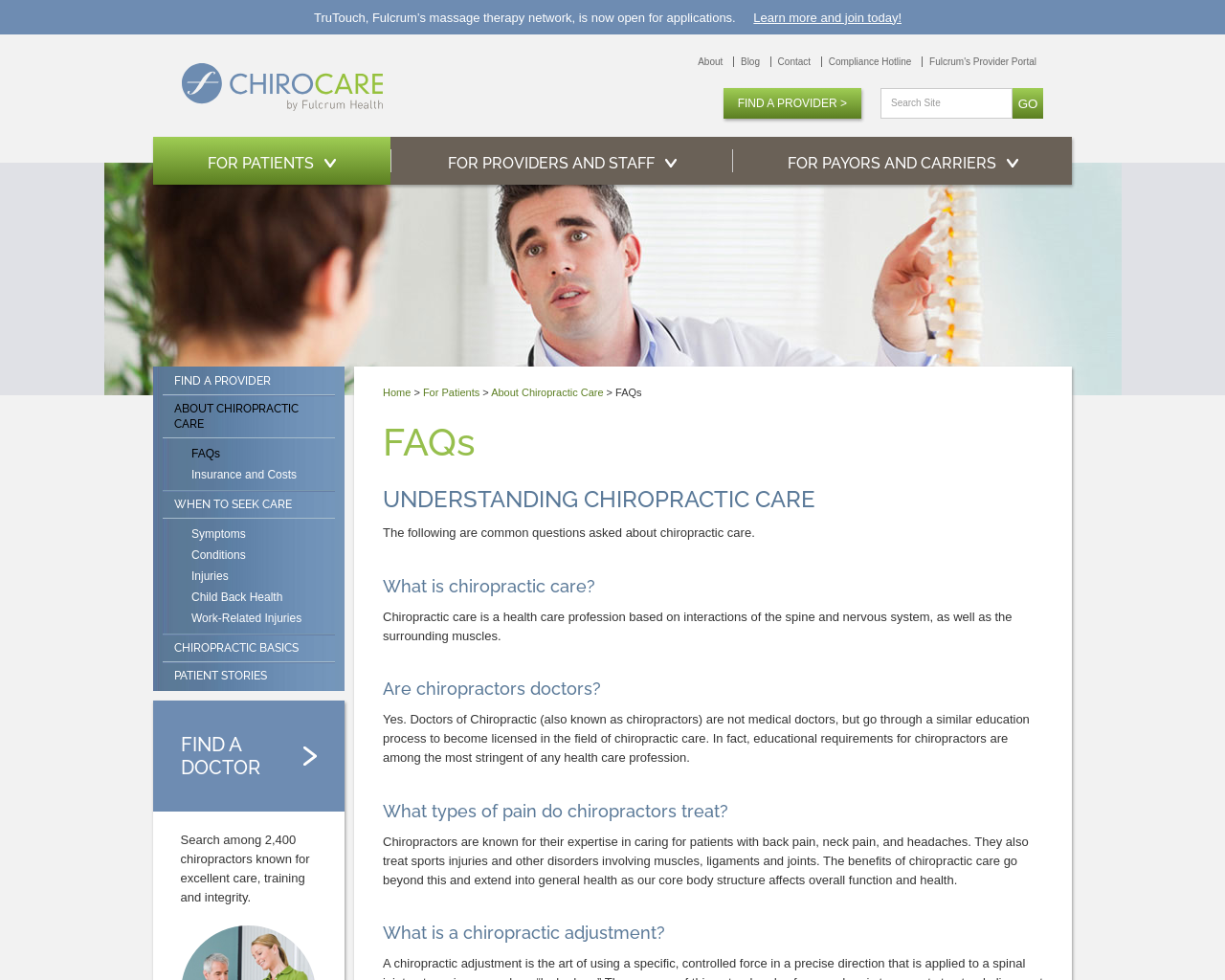What is the purpose of the search bar?
From the image, respond with a single word or phrase.

Search Site